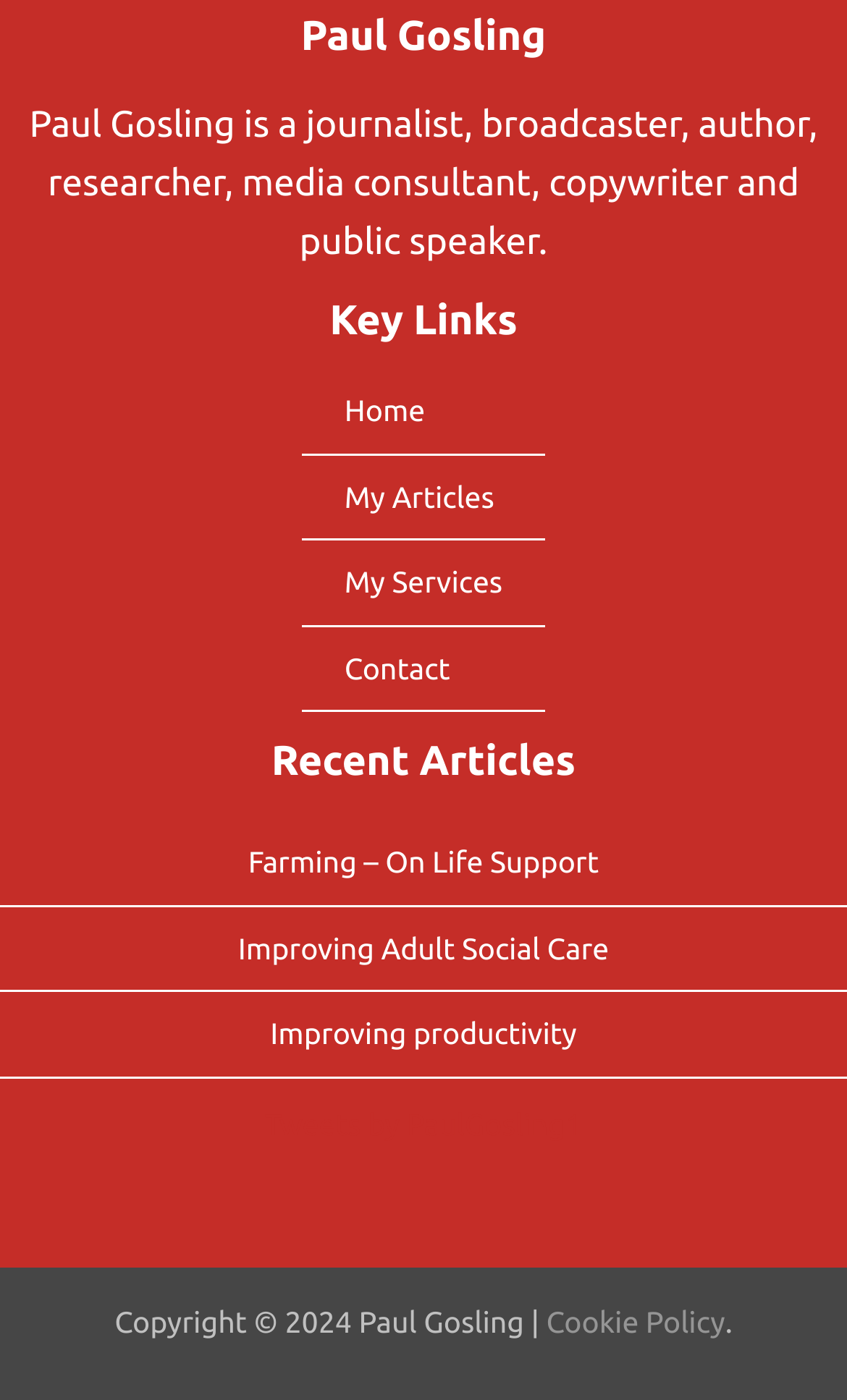What are the services offered by Paul Gosling?
Kindly offer a comprehensive and detailed response to the question.

The services offered by Paul Gosling can be inferred from the link element 'My Services' with bounding box coordinates [0.355, 0.399, 0.645, 0.434] which is a child element of the 'Site Navigation: Key Links' navigation element.